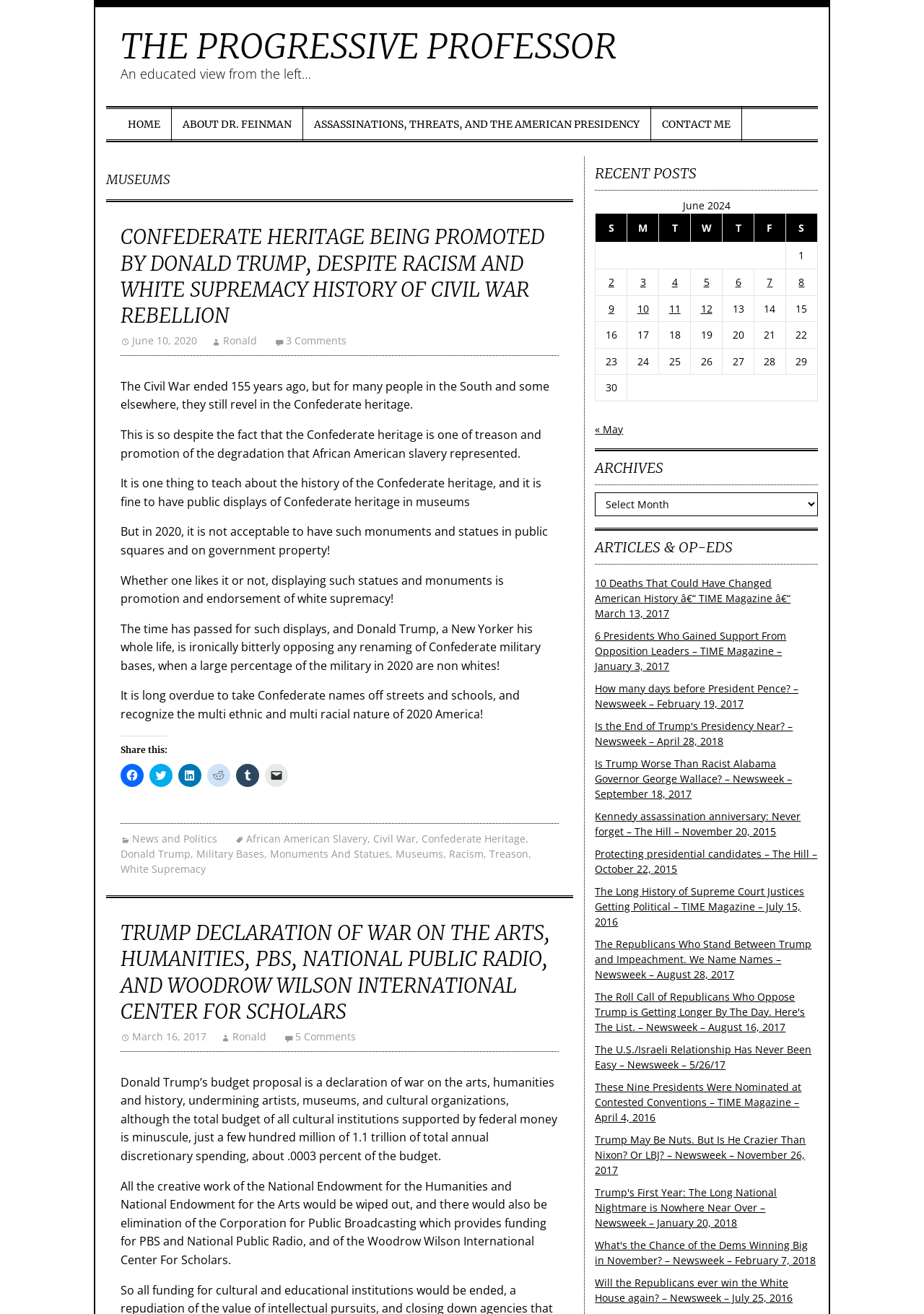What is the date of the second article? Based on the screenshot, please respond with a single word or phrase.

March 16, 2017